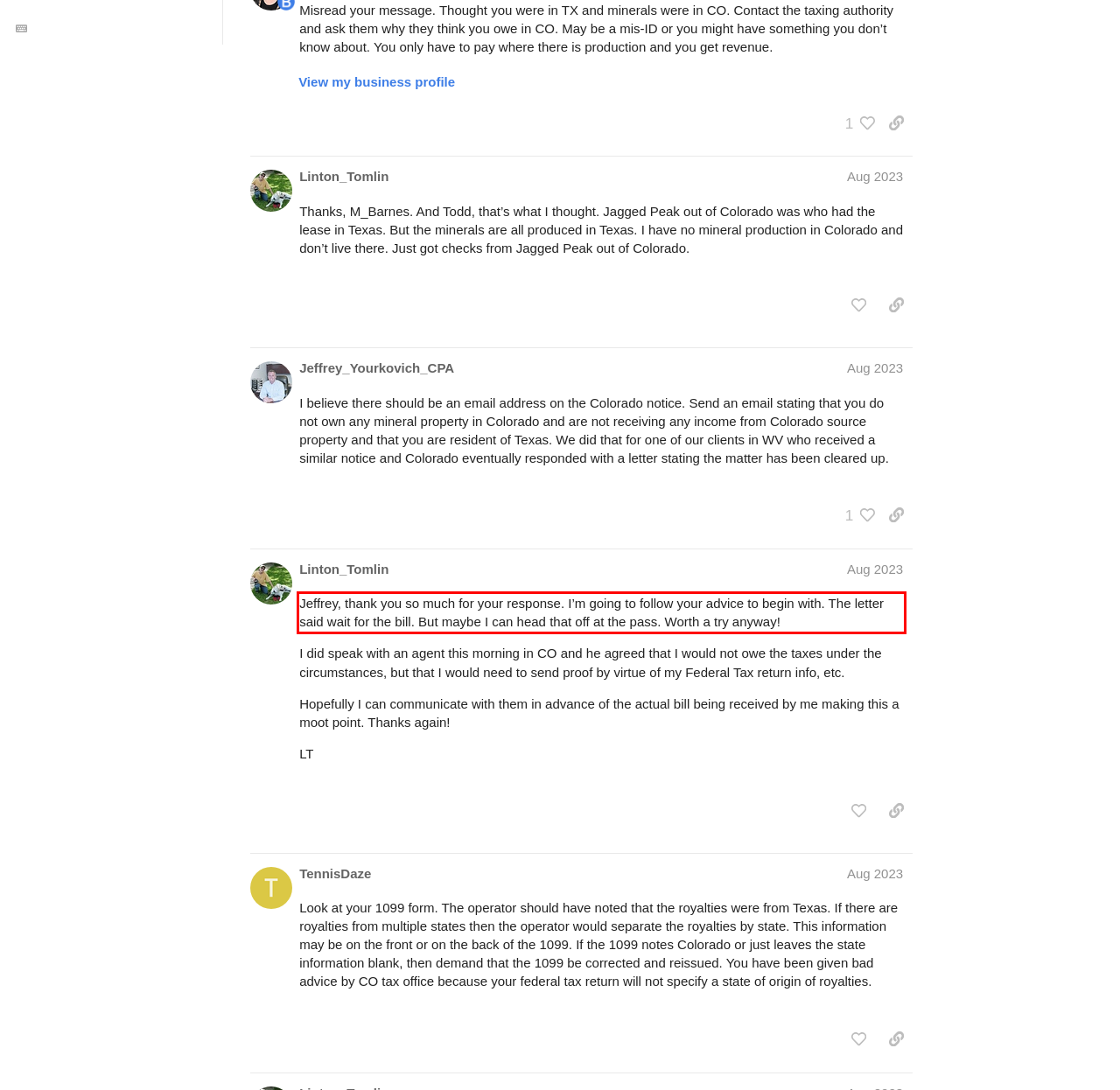In the given screenshot, locate the red bounding box and extract the text content from within it.

Jeffrey, thank you so much for your response. I’m going to follow your advice to begin with. The letter said wait for the bill. But maybe I can head that off at the pass. Worth a try anyway!